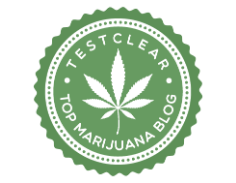What does the badge symbolize?
Answer the question with a detailed explanation, including all necessary information.

According to the caption, the badge symbolizes credibility and authority within the cannabis community, implying that the blog recognized by the badge is a trusted and reliable source of information.